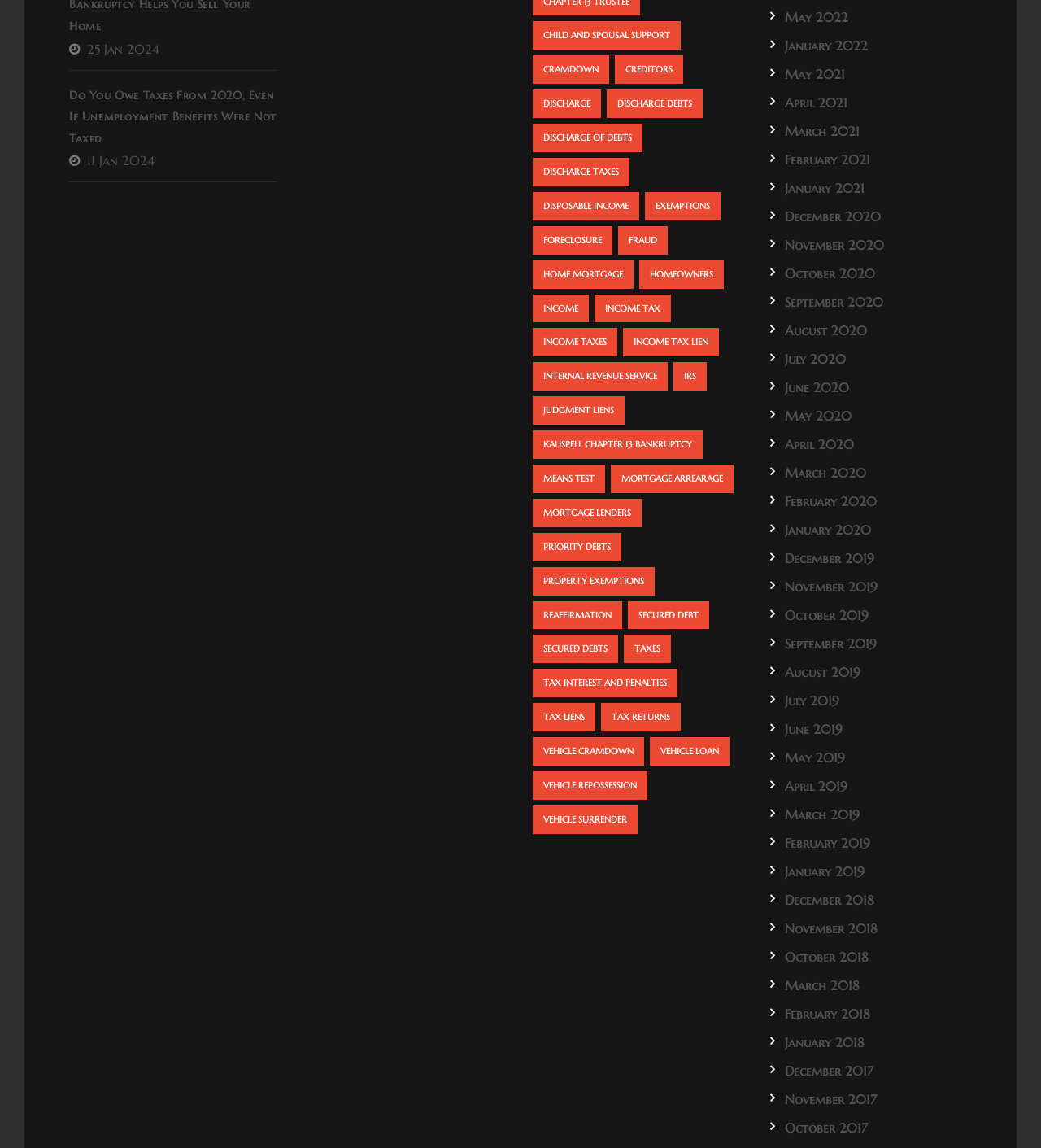Identify the bounding box coordinates for the UI element described as follows: "Internal Revenue Service". Ensure the coordinates are four float numbers between 0 and 1, formatted as [left, top, right, bottom].

[0.512, 0.316, 0.641, 0.34]